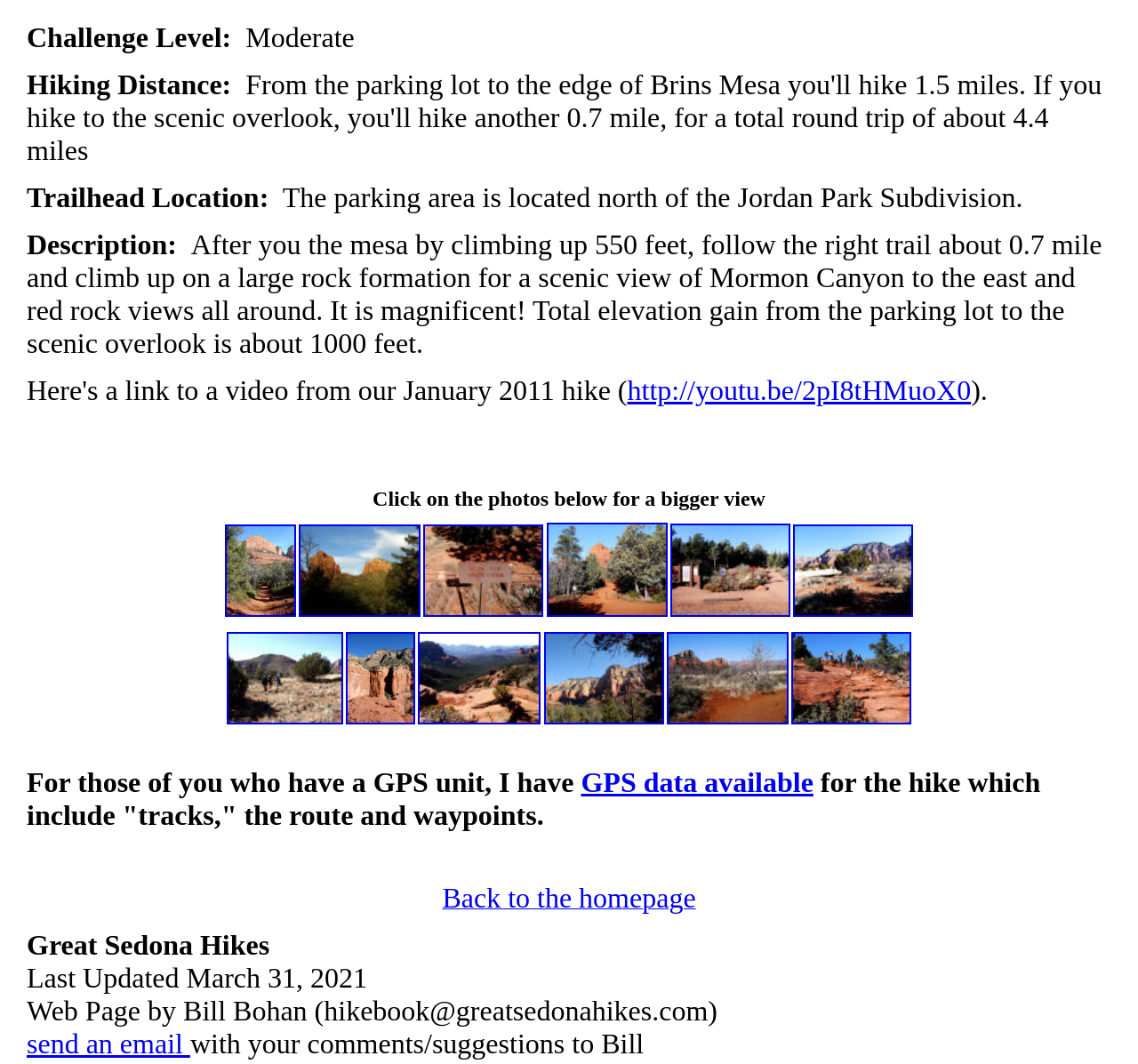Please determine the bounding box coordinates for the UI element described as: "Back to the homepage".

[0.389, 0.841, 0.611, 0.856]